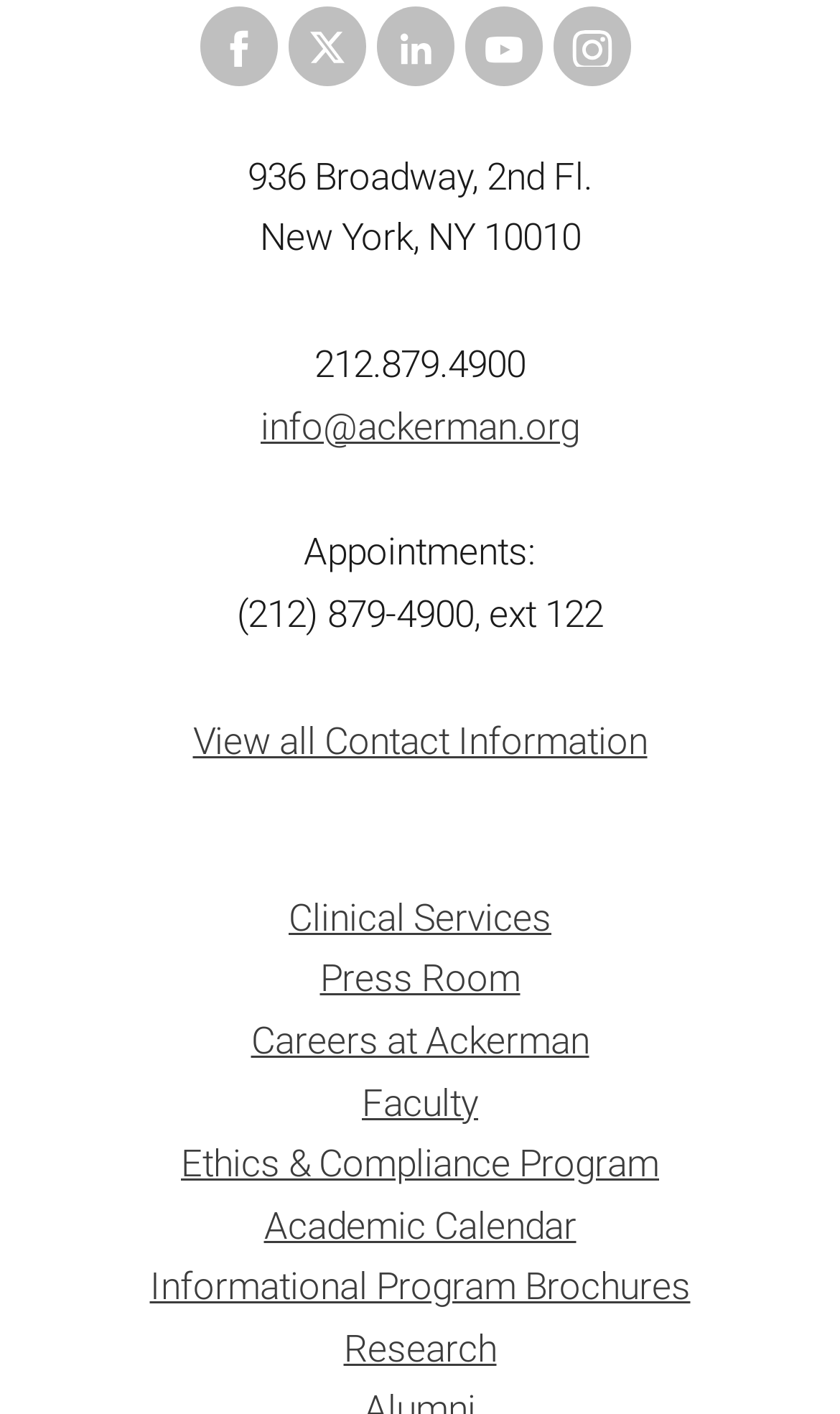Please identify the bounding box coordinates of the element I need to click to follow this instruction: "Click on Facebook".

[0.237, 0.004, 0.329, 0.06]